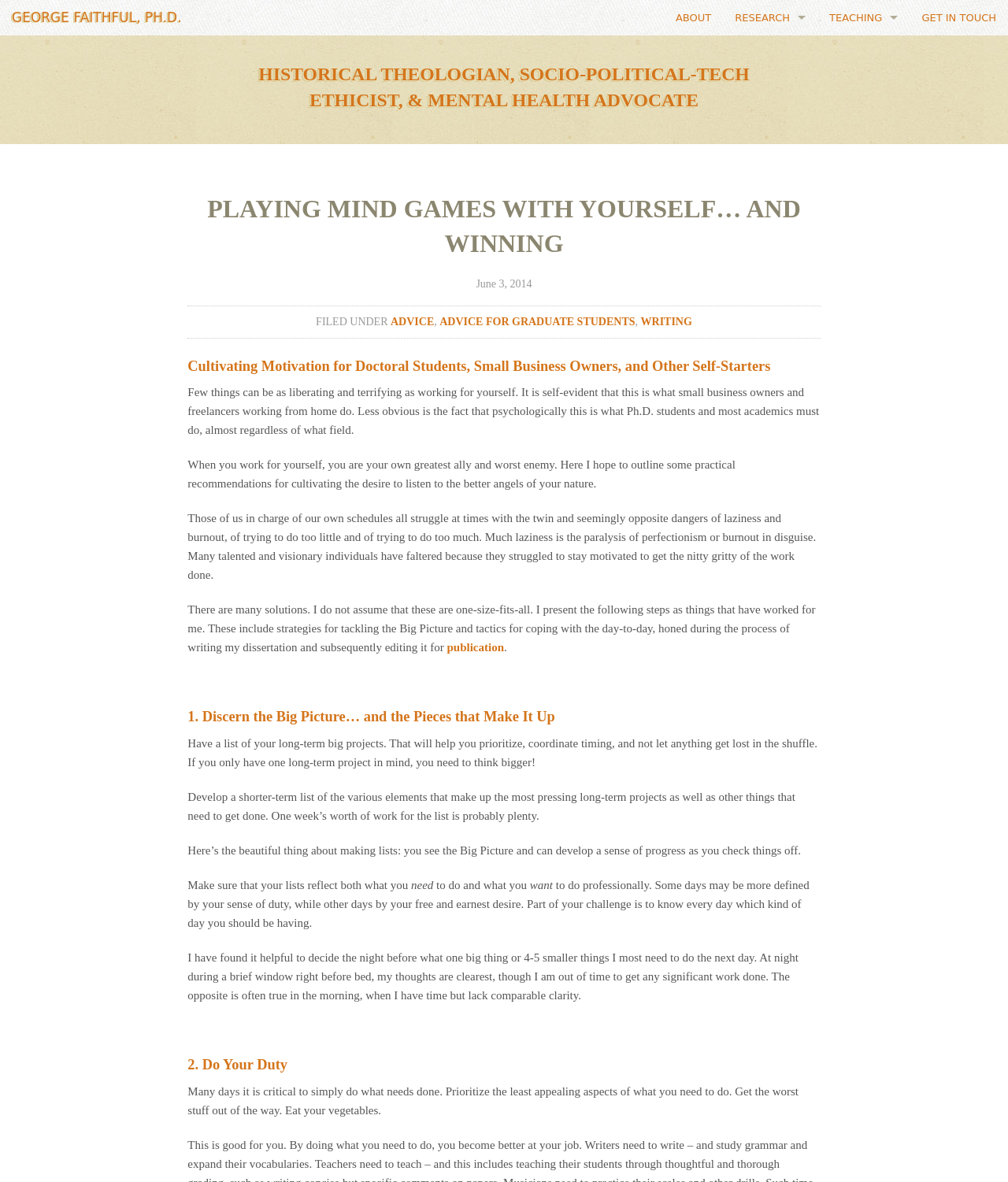Please locate the bounding box coordinates of the element that needs to be clicked to achieve the following instruction: "Check citations". The coordinates should be four float numbers between 0 and 1, i.e., [left, top, right, bottom].

None